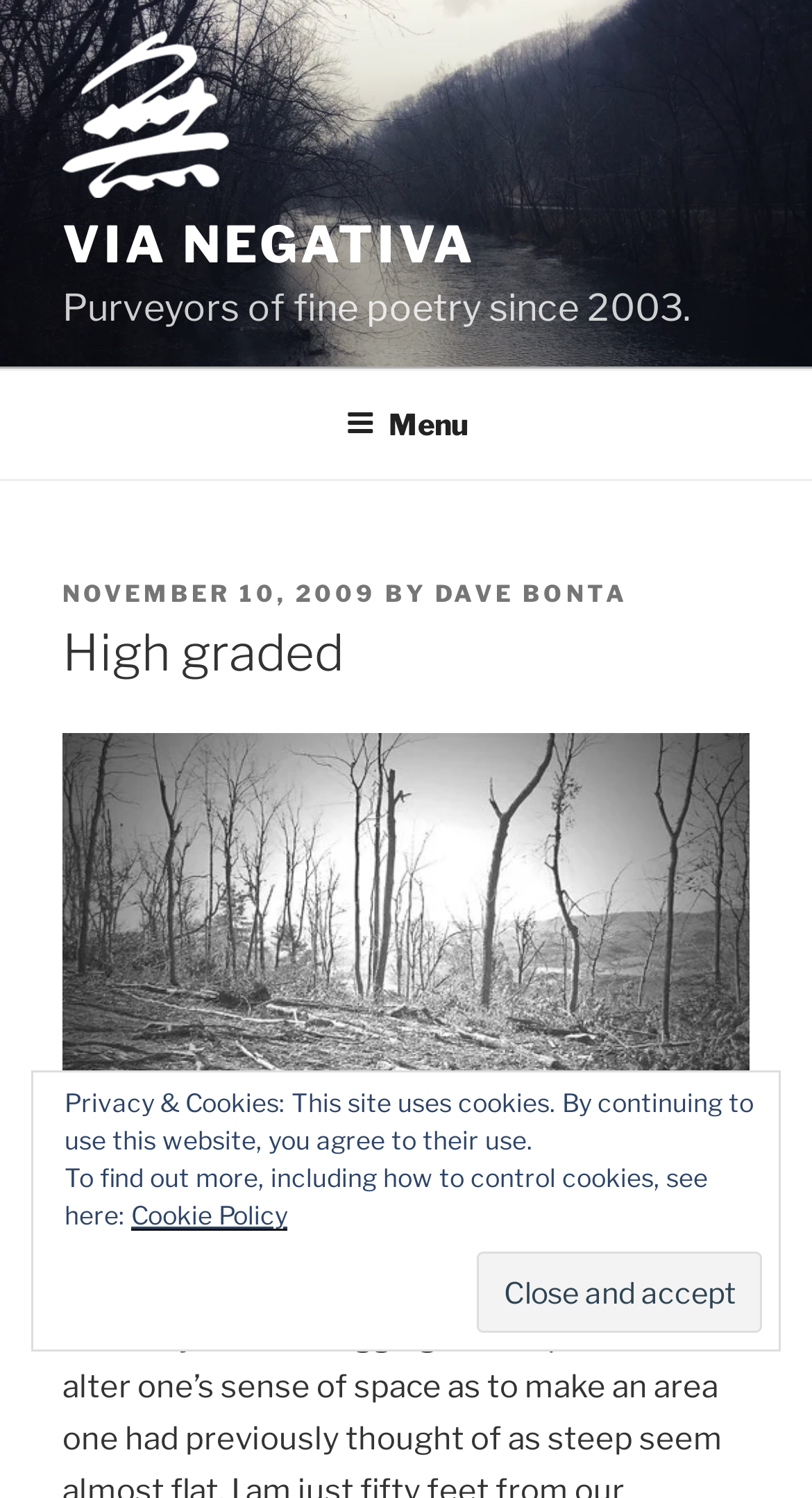Describe every aspect of the webpage comprehensively.

This webpage appears to be a blog post or article from a website called "Via Negativa". At the top of the page, there is a large image of a river in November light between bare woods and mountain, taking up almost a quarter of the screen. Above the image, there is a link to the website's homepage, "Via Negativa", accompanied by a smaller image of the website's logo.

Below the image, there is a navigation menu labeled "Top Menu" that spans the entire width of the page. The menu contains a button labeled "Menu" that, when expanded, reveals a dropdown menu with various options. Within the dropdown menu, there is a header section that displays the post's metadata, including the date "NOVEMBER 10, 2009", the author "DAVE BONTA", and a heading that reads "High graded".

The main content of the page is a single article or post, which appears to be a poetic or philosophical reflection on the concept of space and perception. The text is written in a lyrical and introspective style, with the author musing on how the logging of a slope can alter one's sense of space.

To the right of the main content, there is a smaller image of a logged clearing, which appears to be related to the article's theme. At the very bottom of the page, there are several links and buttons, including a "Close and accept" button, a privacy and cookies notice, and a link to the website's Cookie Policy.